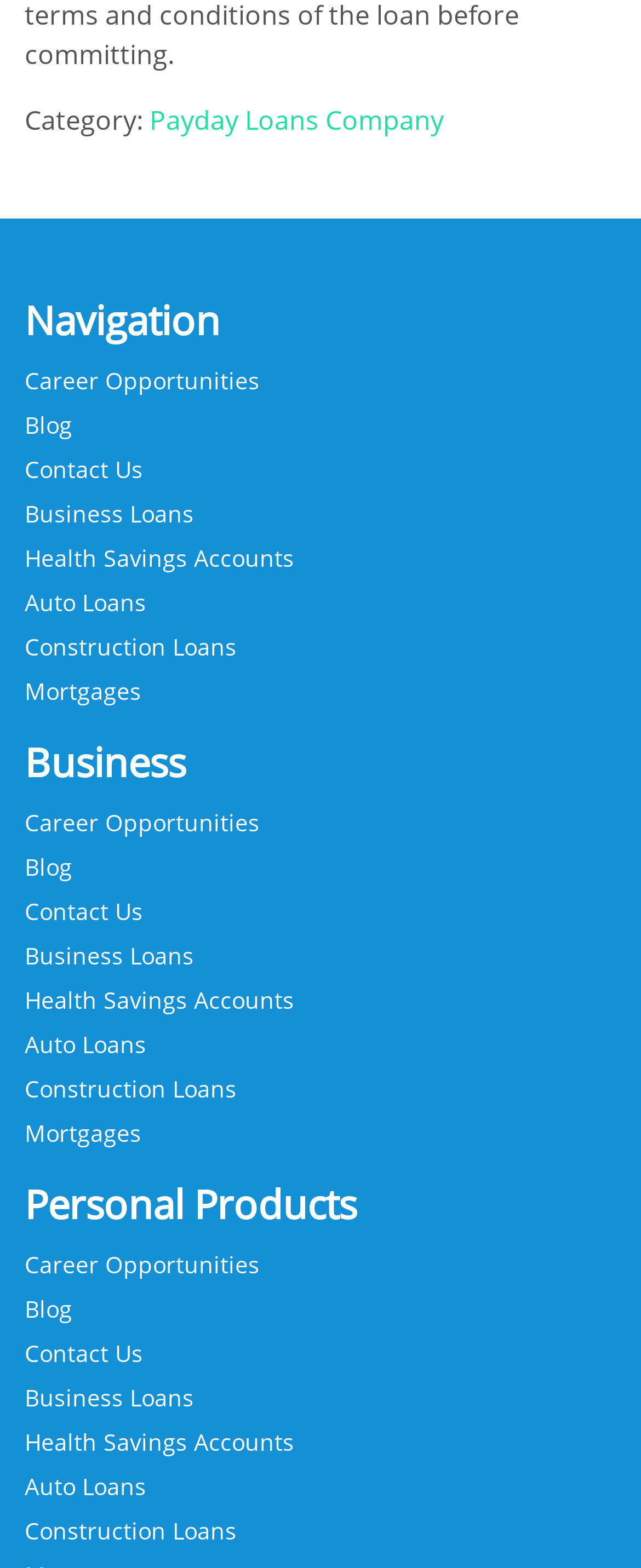Determine the bounding box coordinates for the element that should be clicked to follow this instruction: "Learn about Health Savings Accounts". The coordinates should be given as four float numbers between 0 and 1, in the format [left, top, right, bottom].

[0.038, 0.624, 0.459, 0.652]